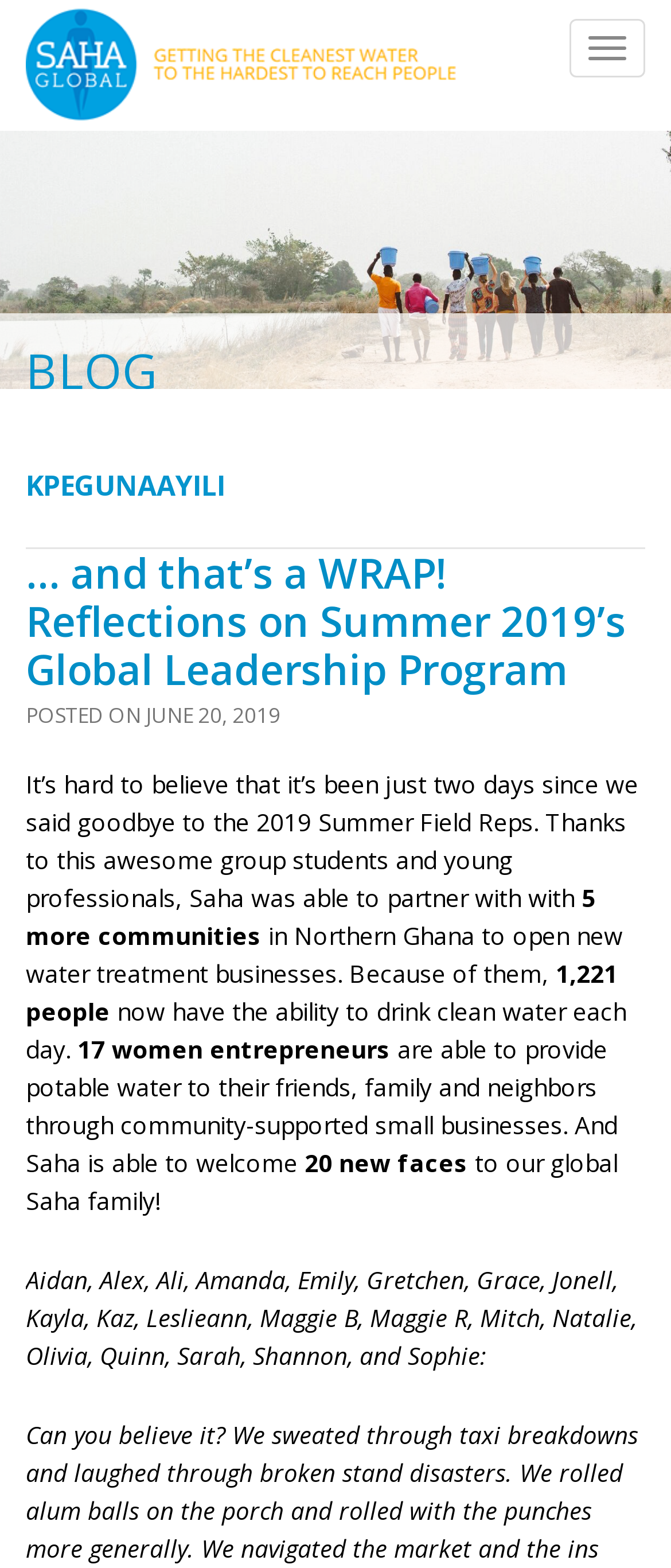What is the title of the latest article?
Please answer the question with a detailed and comprehensive explanation.

The title of the latest article can be found in the heading section of the webpage, which says '… and that’s a WRAP! Reflections on Summer 2019’s Global Leadership Program'.